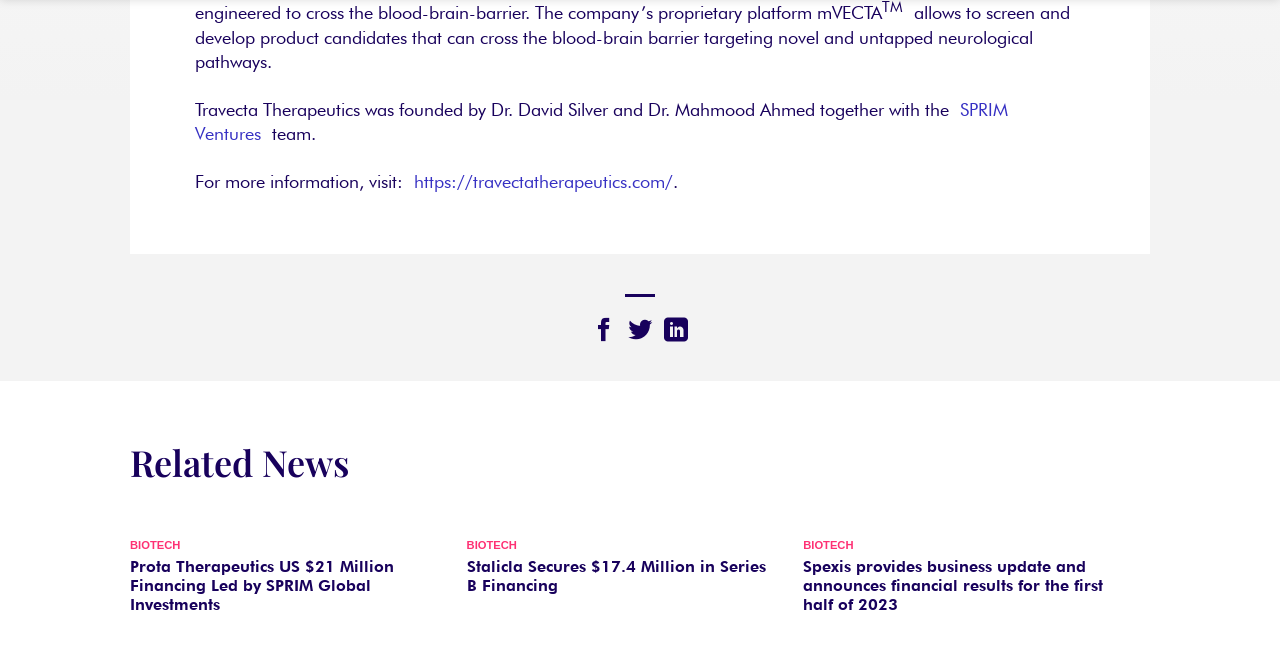What is the URL of the website mentioned in the webpage?
From the screenshot, provide a brief answer in one word or phrase.

https://travectatherapeutics.com/